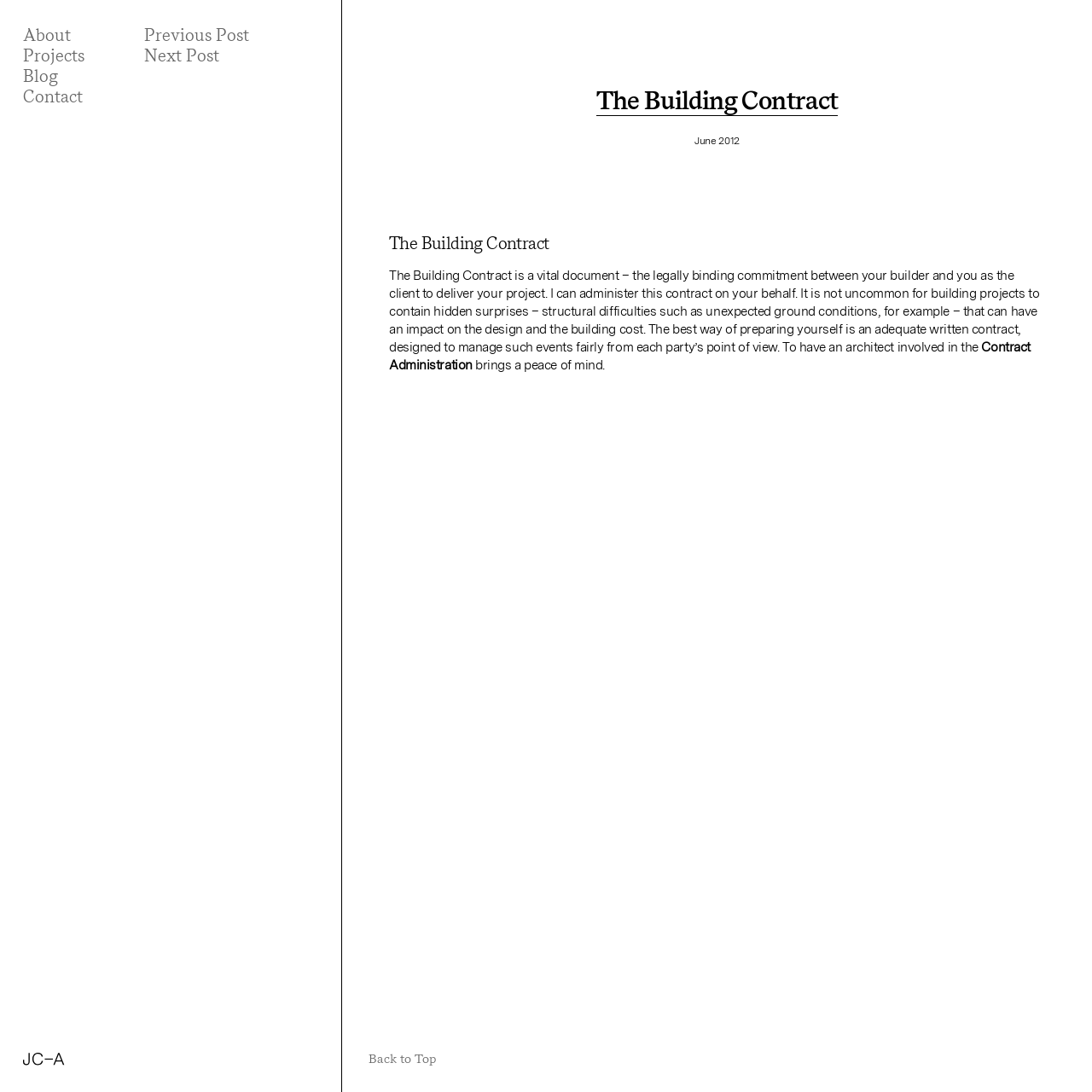What is the location of the 'Back to Top' link?
Please provide a single word or phrase as your answer based on the image.

Bottom of the page